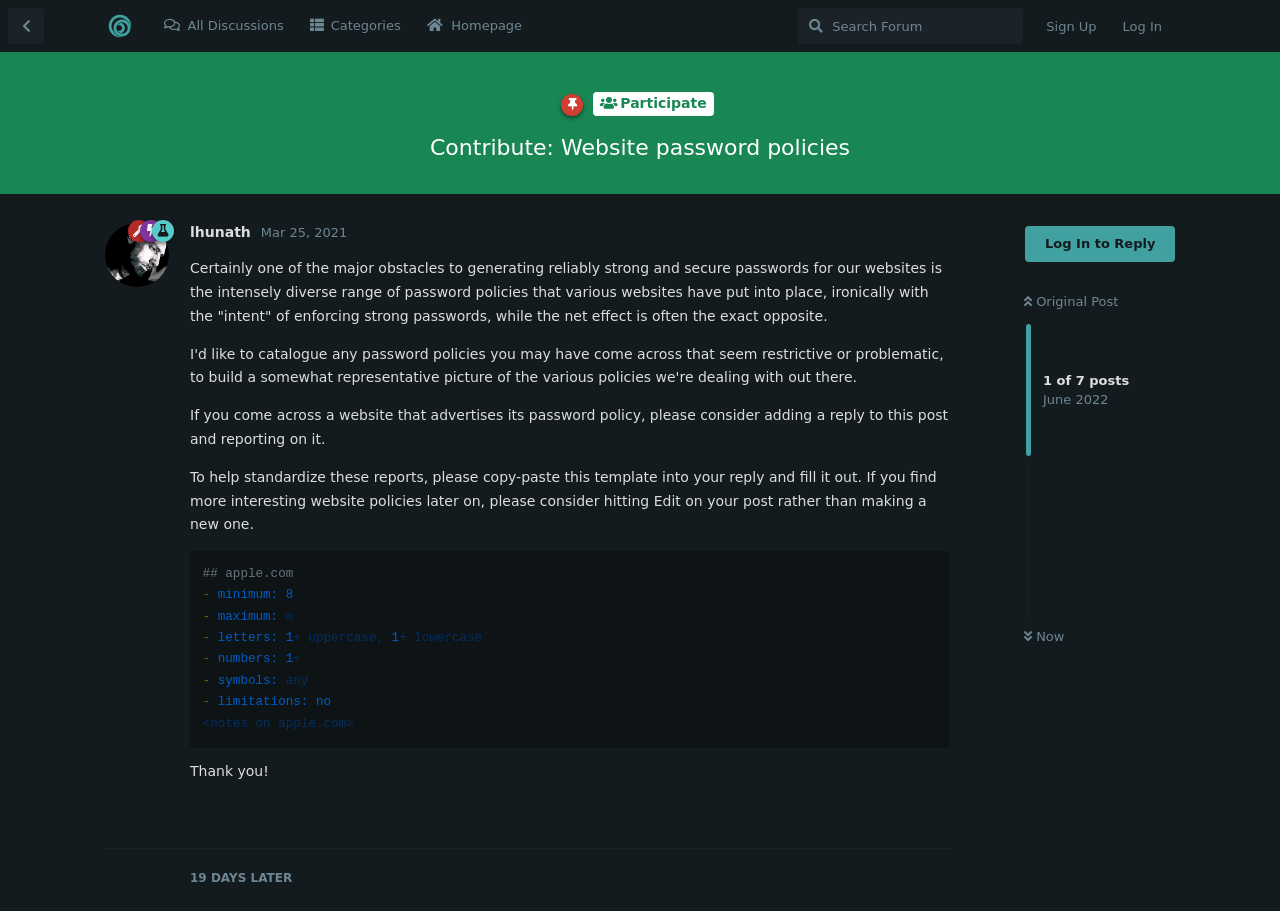Please determine the bounding box coordinates of the element to click in order to execute the following instruction: "Read the article by David Arthur". The coordinates should be four float numbers between 0 and 1, specified as [left, top, right, bottom].

None